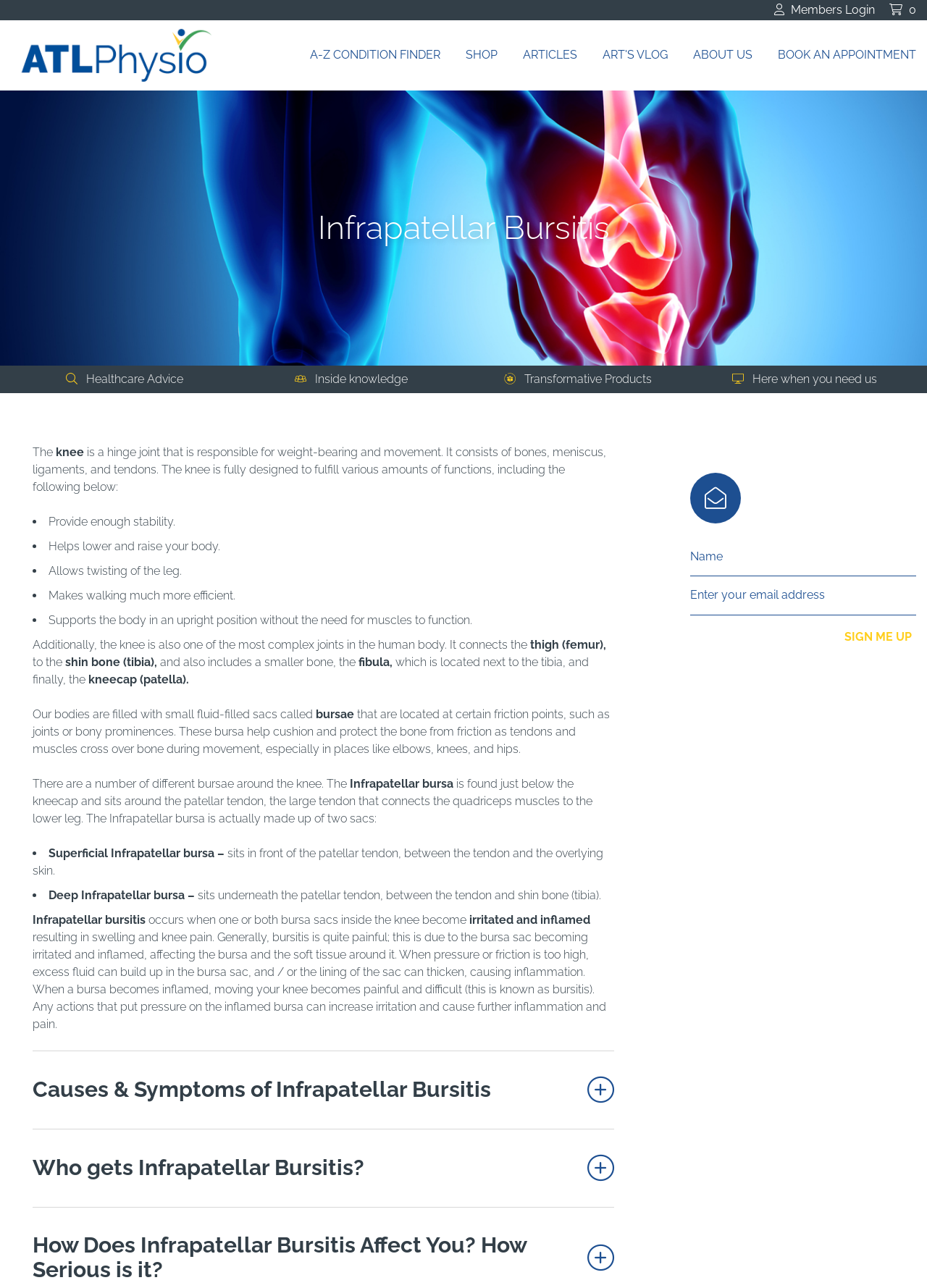Please specify the bounding box coordinates of the clickable region to carry out the following instruction: "Enter your name in the input field". The coordinates should be four float numbers between 0 and 1, in the format [left, top, right, bottom].

[0.744, 0.418, 0.988, 0.448]